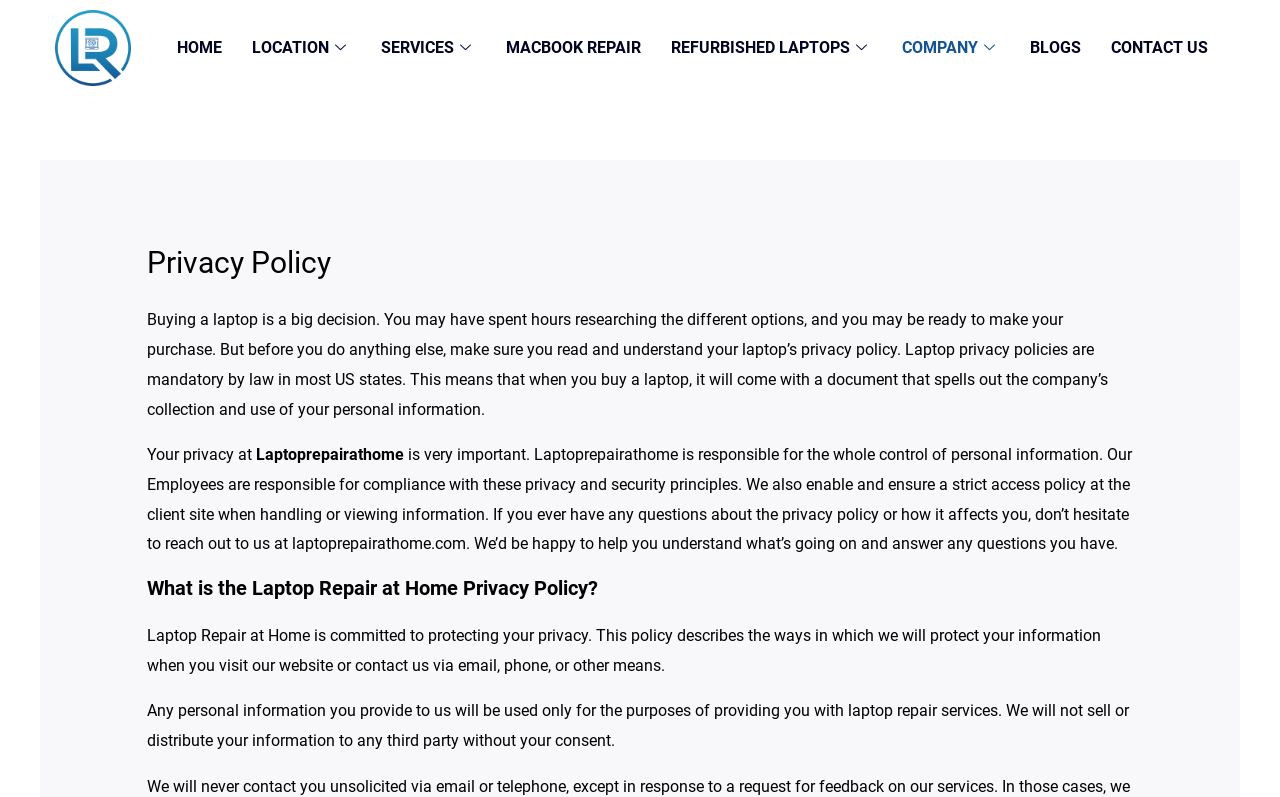Locate the bounding box coordinates of the area you need to click to fulfill this instruction: 'Click PRIVACY POLICY'. The coordinates must be in the form of four float numbers ranging from 0 to 1: [left, top, right, bottom].

[0.115, 0.308, 0.885, 0.353]